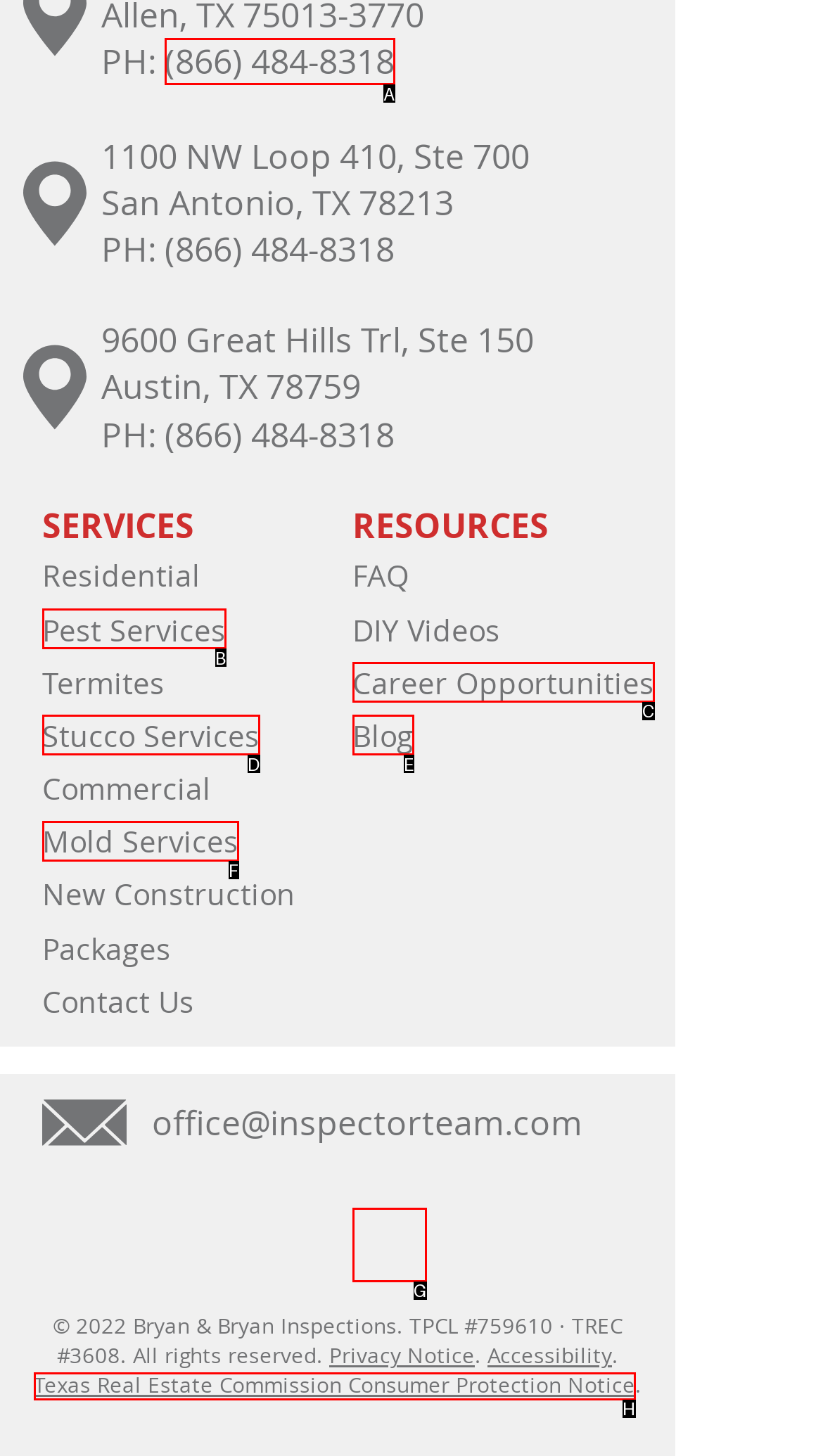Determine the HTML element that best aligns with the description: Stucco Services
Answer with the appropriate letter from the listed options.

D